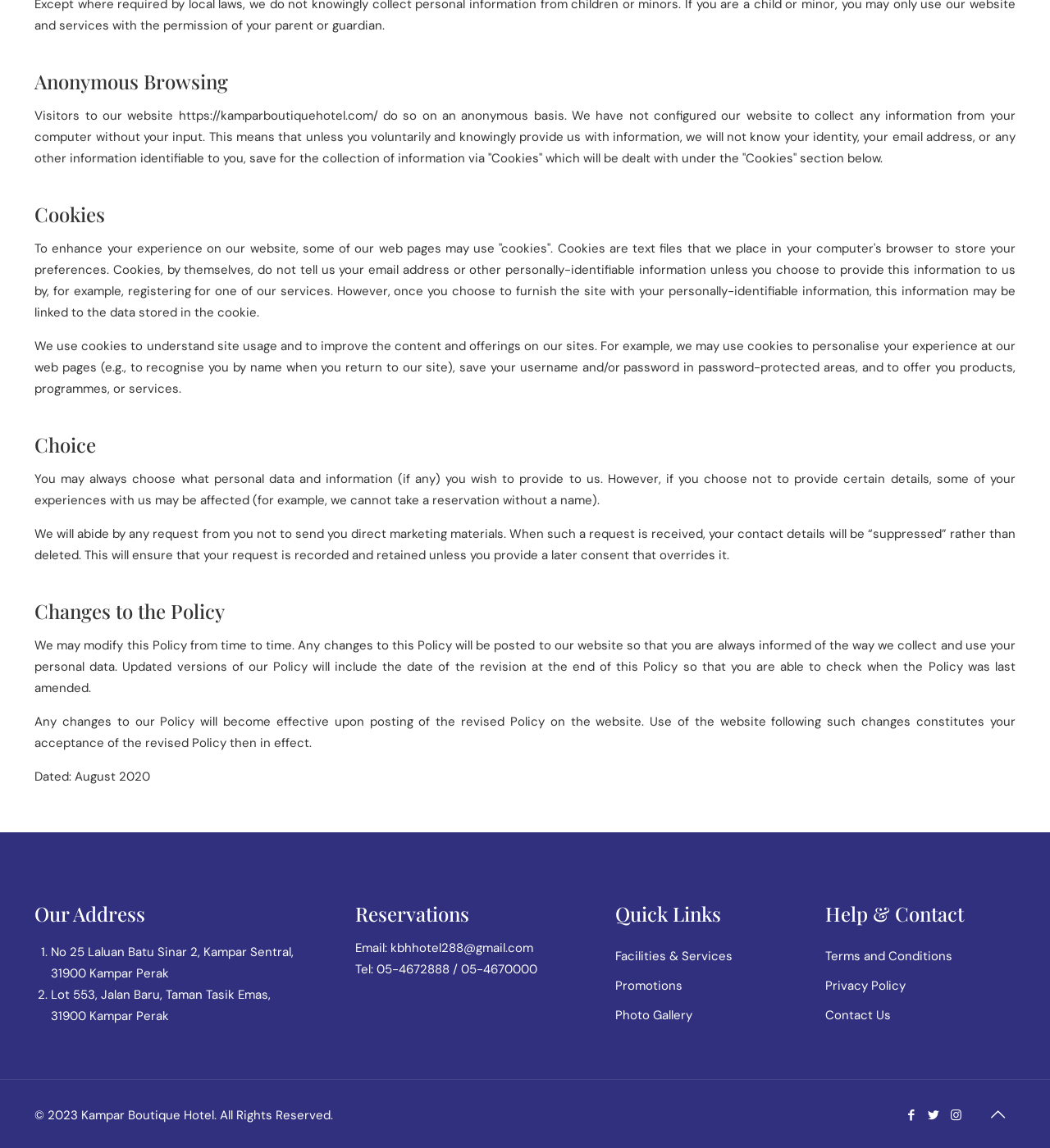Given the description of a UI element: "Facilities & Services", identify the bounding box coordinates of the matching element in the webpage screenshot.

[0.586, 0.82, 0.759, 0.846]